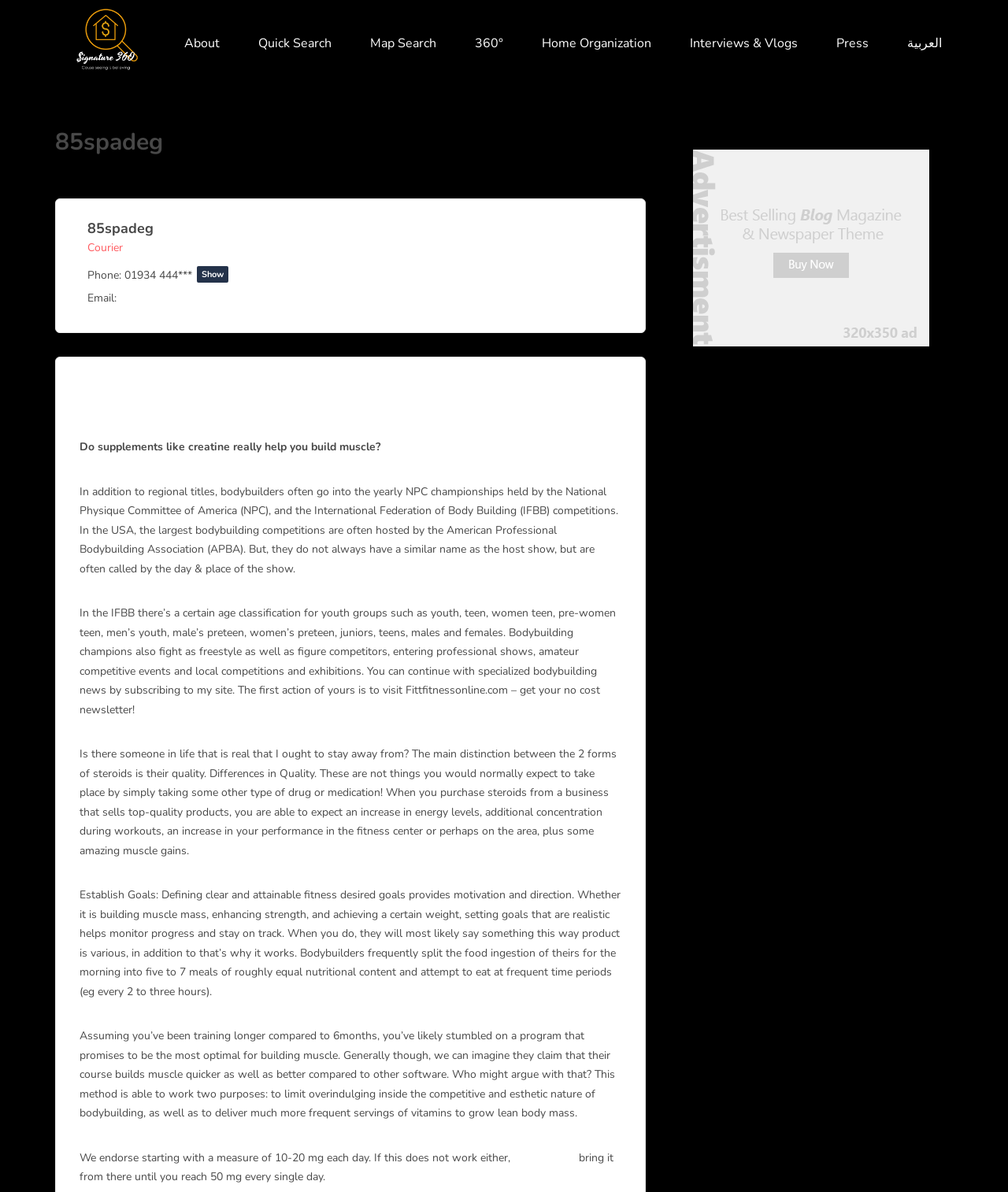Please determine the bounding box coordinates of the area that needs to be clicked to complete this task: 'Click the arrow icon'. The coordinates must be four float numbers between 0 and 1, formatted as [left, top, right, bottom].

[0.941, 0.816, 0.977, 0.845]